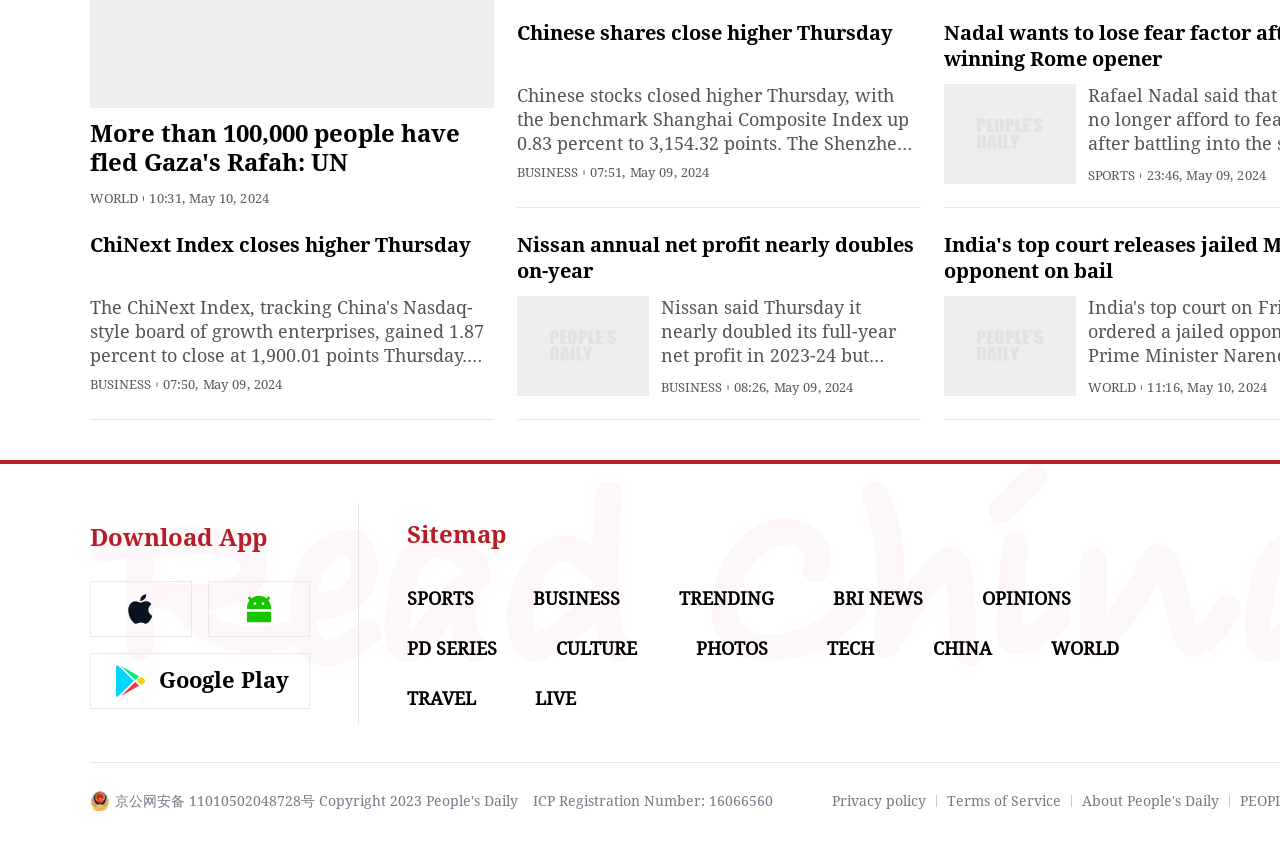Can you find the bounding box coordinates for the element that needs to be clicked to execute this instruction: "Check trending news"? The coordinates should be given as four float numbers between 0 and 1, i.e., [left, top, right, bottom].

[0.53, 0.698, 0.605, 0.722]